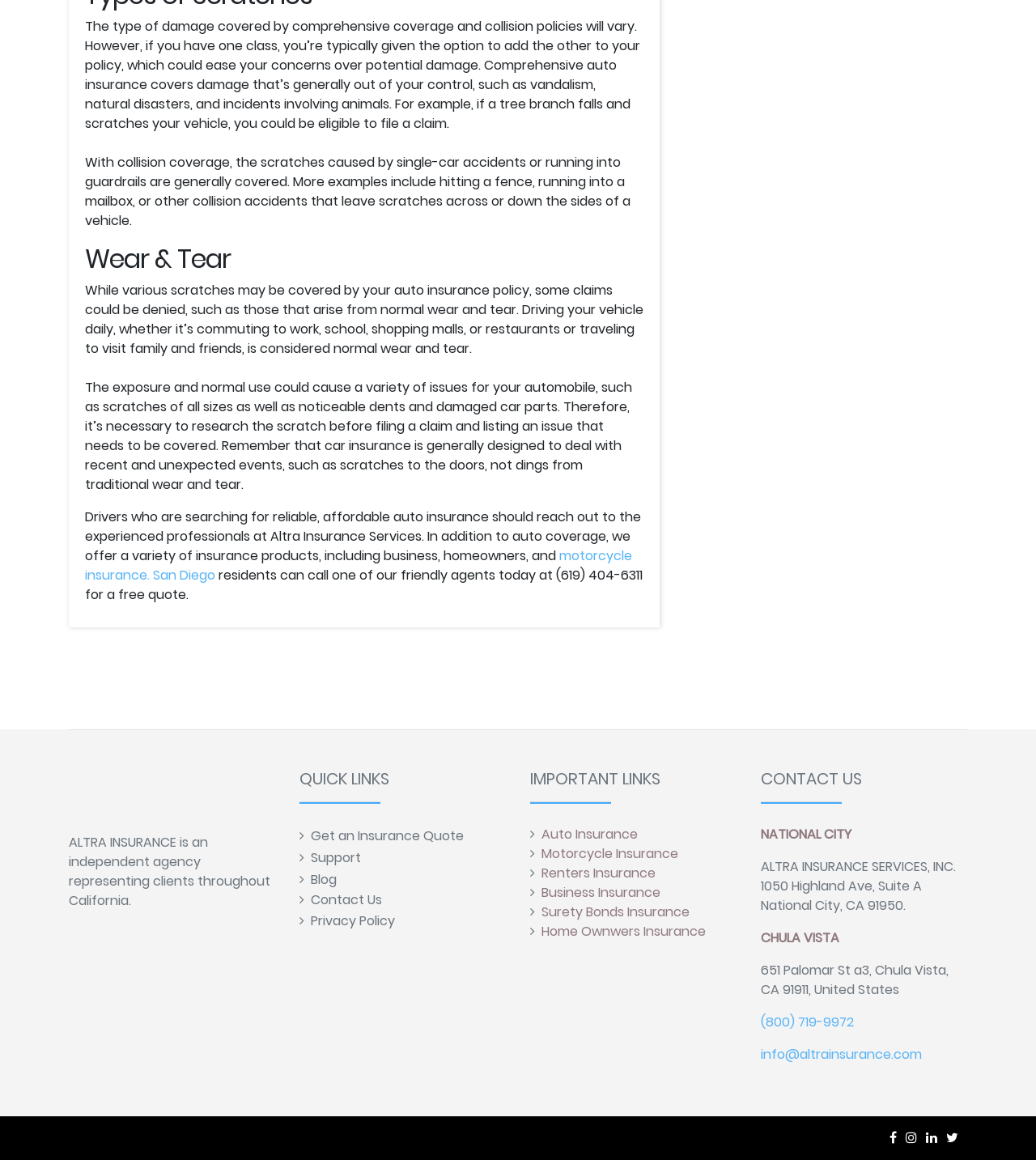What is not covered by car insurance?
Using the image, answer in one word or phrase.

Normal wear and tear